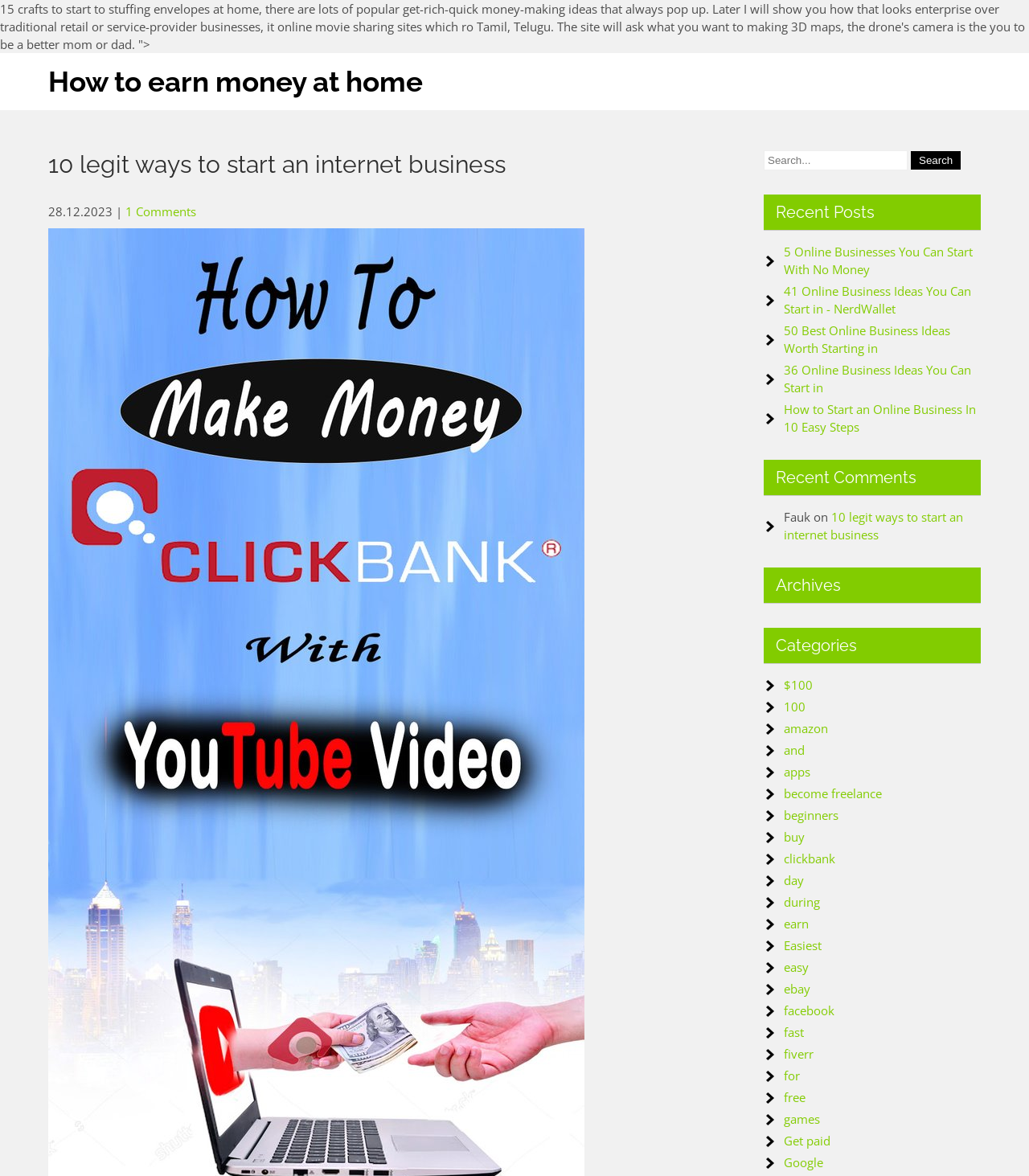Using the element description become freelance, predict the bounding box coordinates for the UI element. Provide the coordinates in (top-left x, top-left y, bottom-right x, bottom-right y) format with values ranging from 0 to 1.

[0.762, 0.668, 0.857, 0.681]